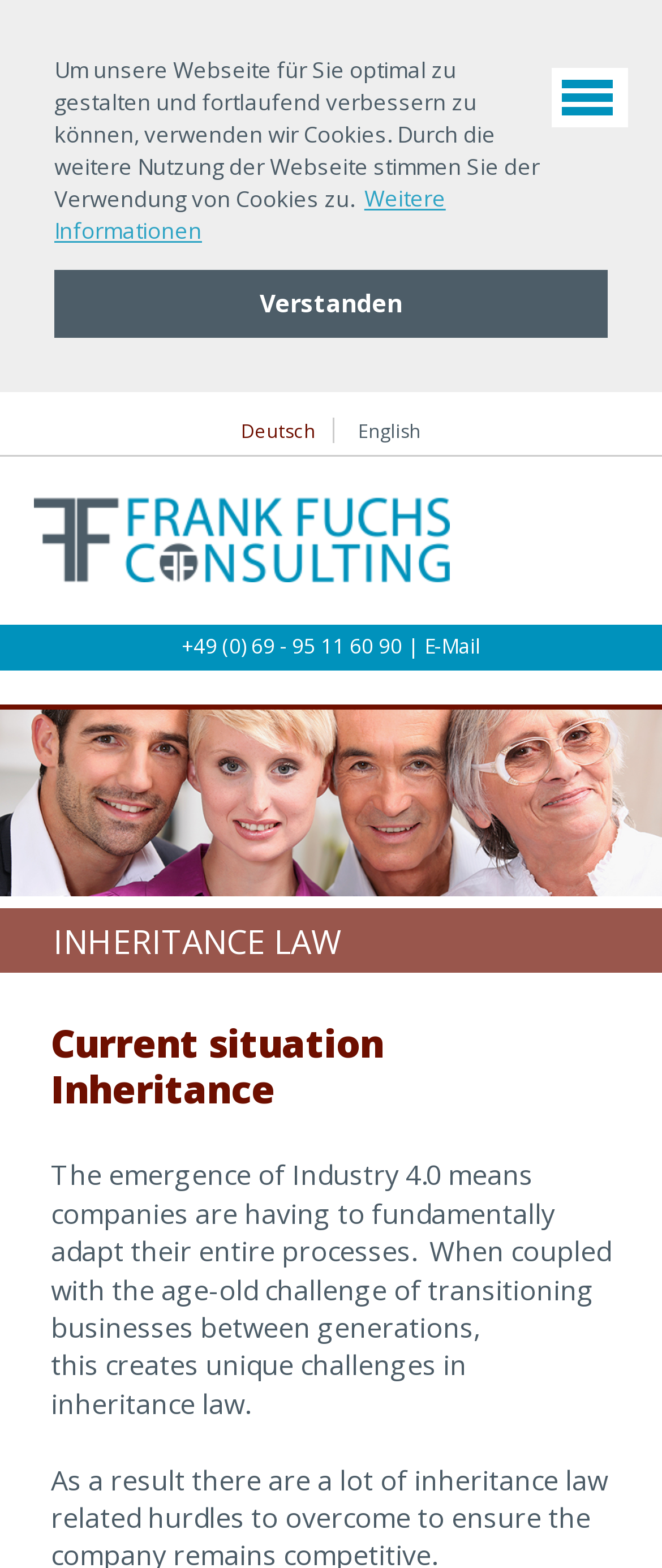Elaborate on the webpage's design and content in a detailed caption.

The webpage is about Inheritance Law. At the top, there is a cookie consent dialog that spans the entire width of the page, taking up about a quarter of the screen. Within this dialog, there is a paragraph of text explaining the use of cookies, followed by two buttons: "learn more about cookies" and "dismiss cookie message". 

Below the cookie consent dialog, there are two language options, "Deutsch" and "English", placed side by side. To the right of the language options, there is a figure that takes up about half of the screen width. 

On the top-right corner, there is a contact information section, which includes a phone number and an email link. Above this section, there is a small icon.

The main content of the webpage starts with a large heading "INHERITANCE LAW" that spans the entire width of the page. Below this heading, there is a figure that takes up the full width of the page. 

The next section is headed by "Current situation Inheritance", which is followed by a paragraph of text that discusses the challenges of inheritance law in the context of Industry 4.0 and business transition between generations. This text section takes up about three-quarters of the screen width.